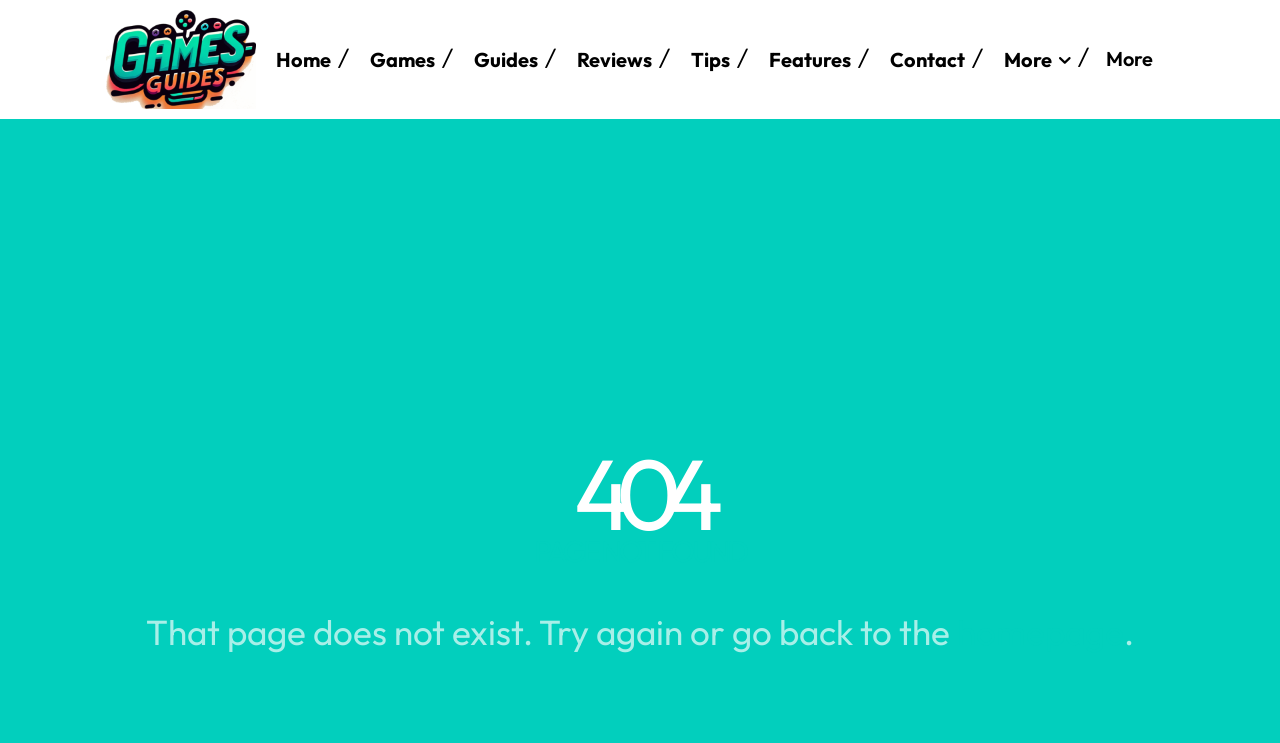What is the purpose of the textbox on the page?
Based on the image content, provide your answer in one word or a short phrase.

Search